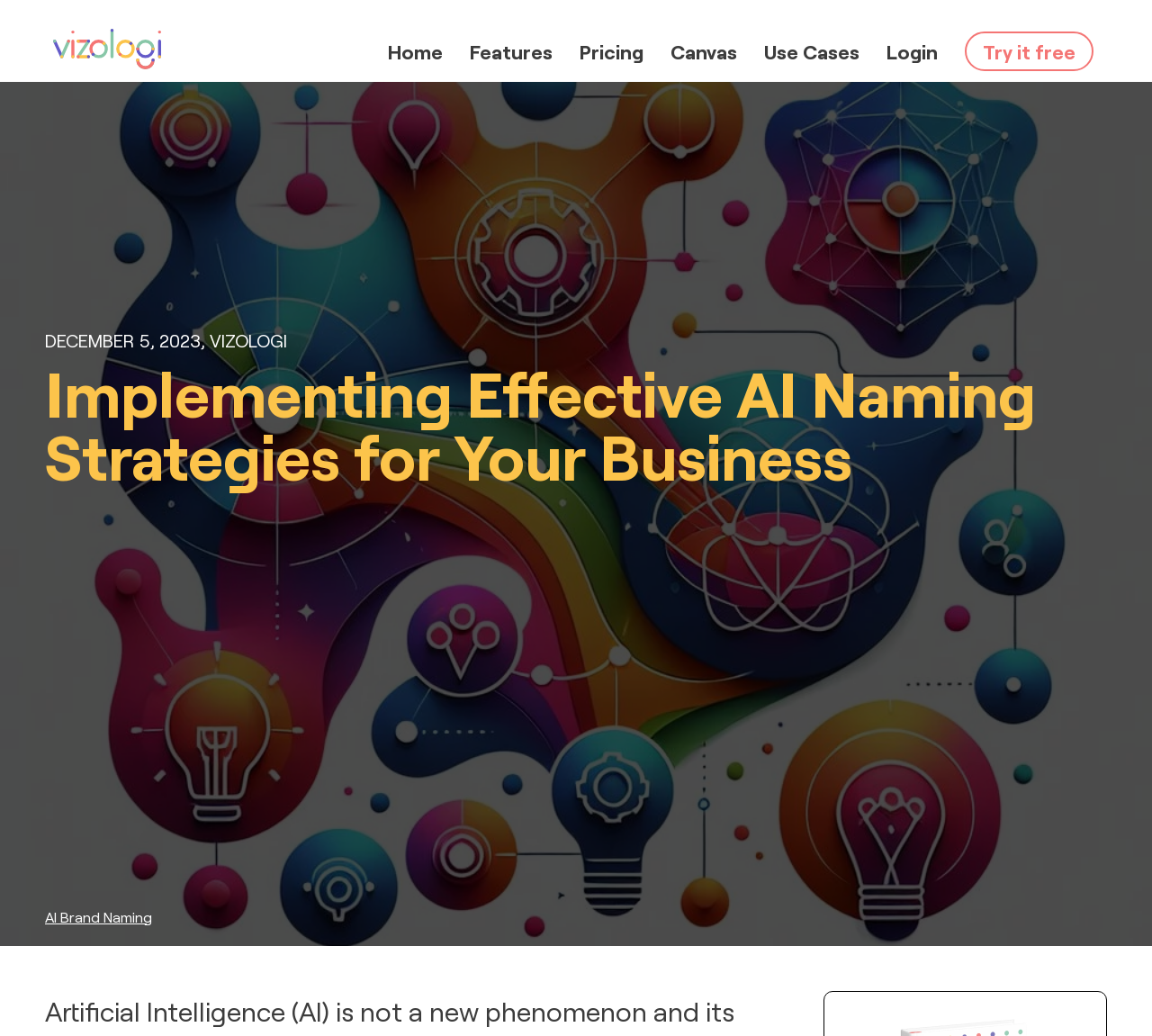Locate the bounding box coordinates of the clickable area to execute the instruction: "learn about AI brand naming". Provide the coordinates as four float numbers between 0 and 1, represented as [left, top, right, bottom].

[0.039, 0.874, 0.132, 0.896]